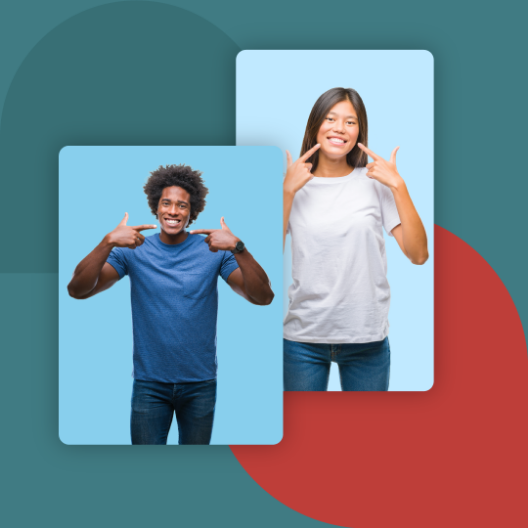What is the woman pointing to?
Answer with a single word or phrase by referring to the visual content.

her teeth